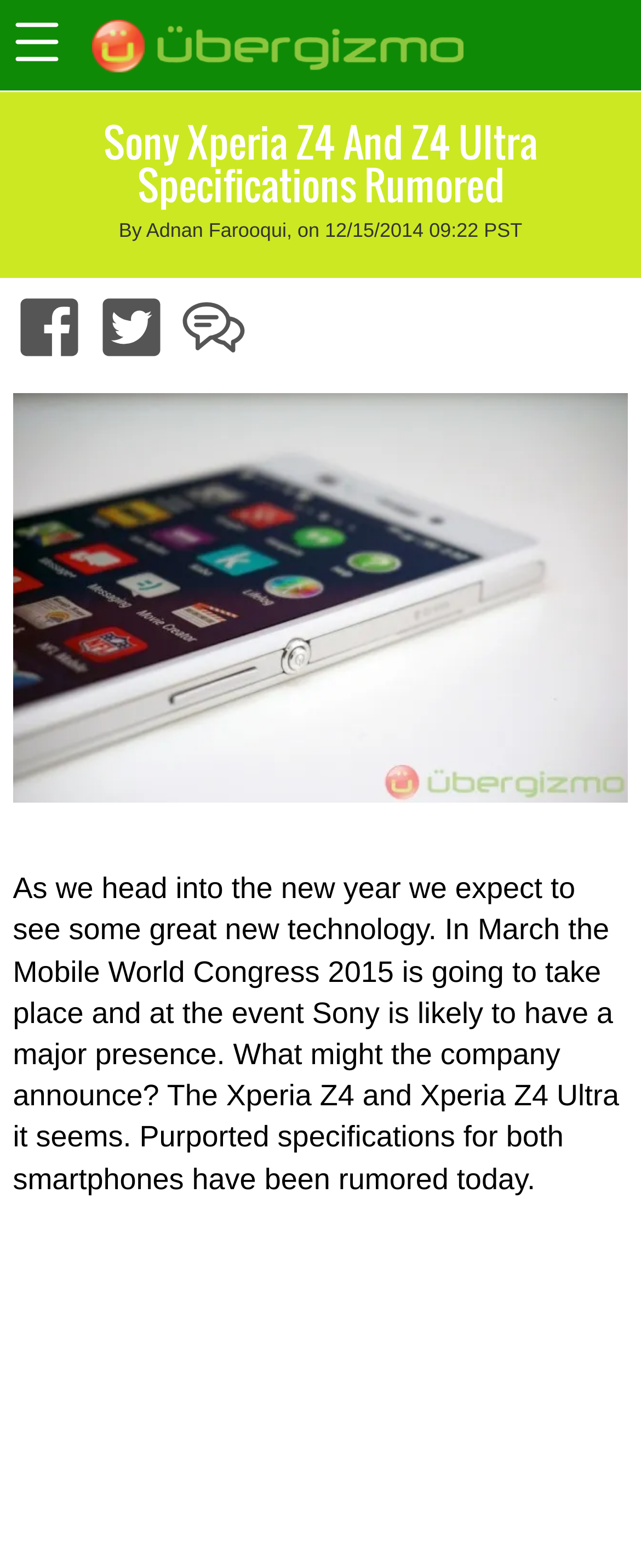Provide the bounding box coordinates of the HTML element this sentence describes: "alt="logo icon"".

[0.108, 0.033, 0.723, 0.05]